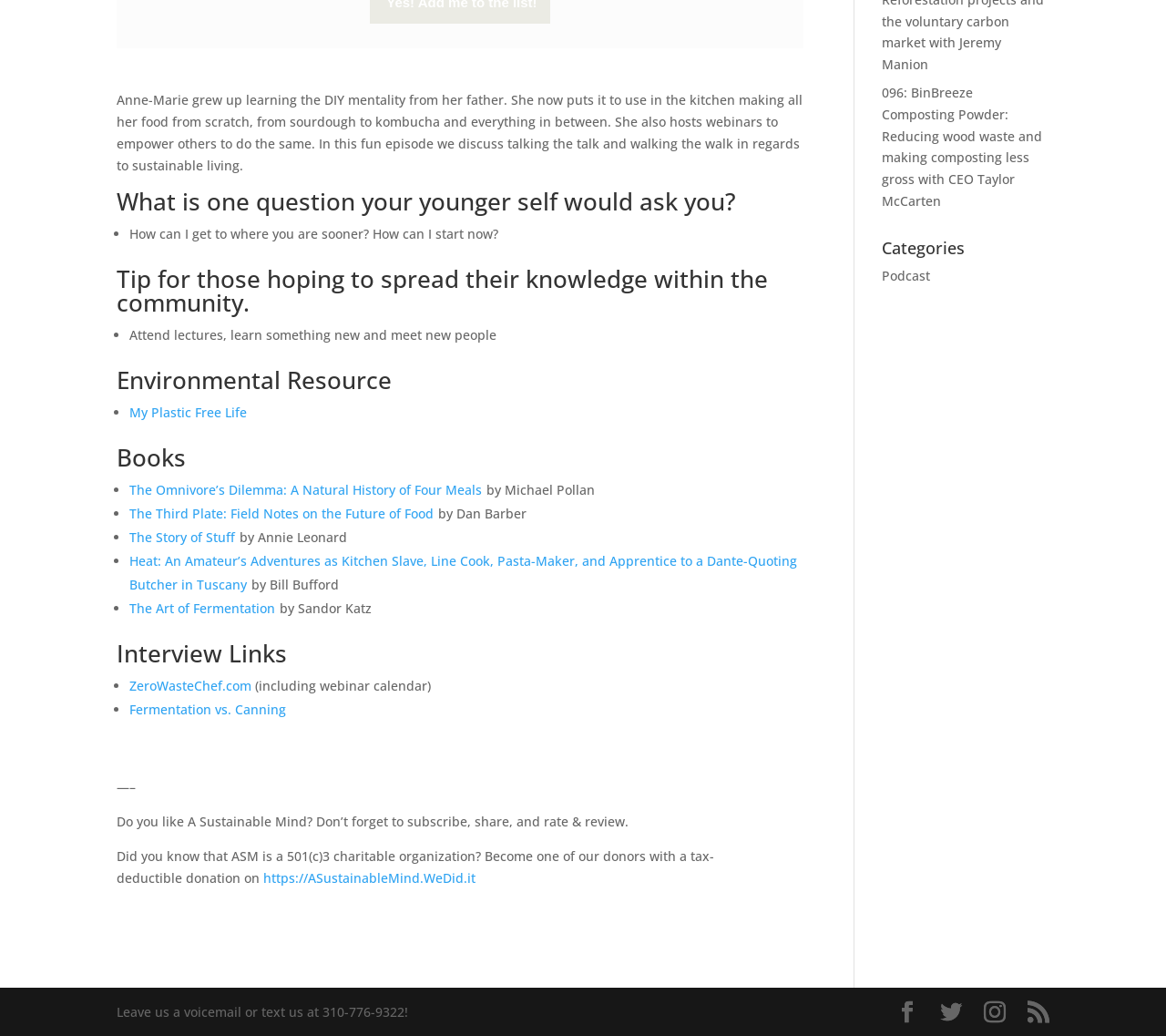Please find the bounding box for the UI element described by: "RSS".

[0.881, 0.966, 0.9, 0.988]